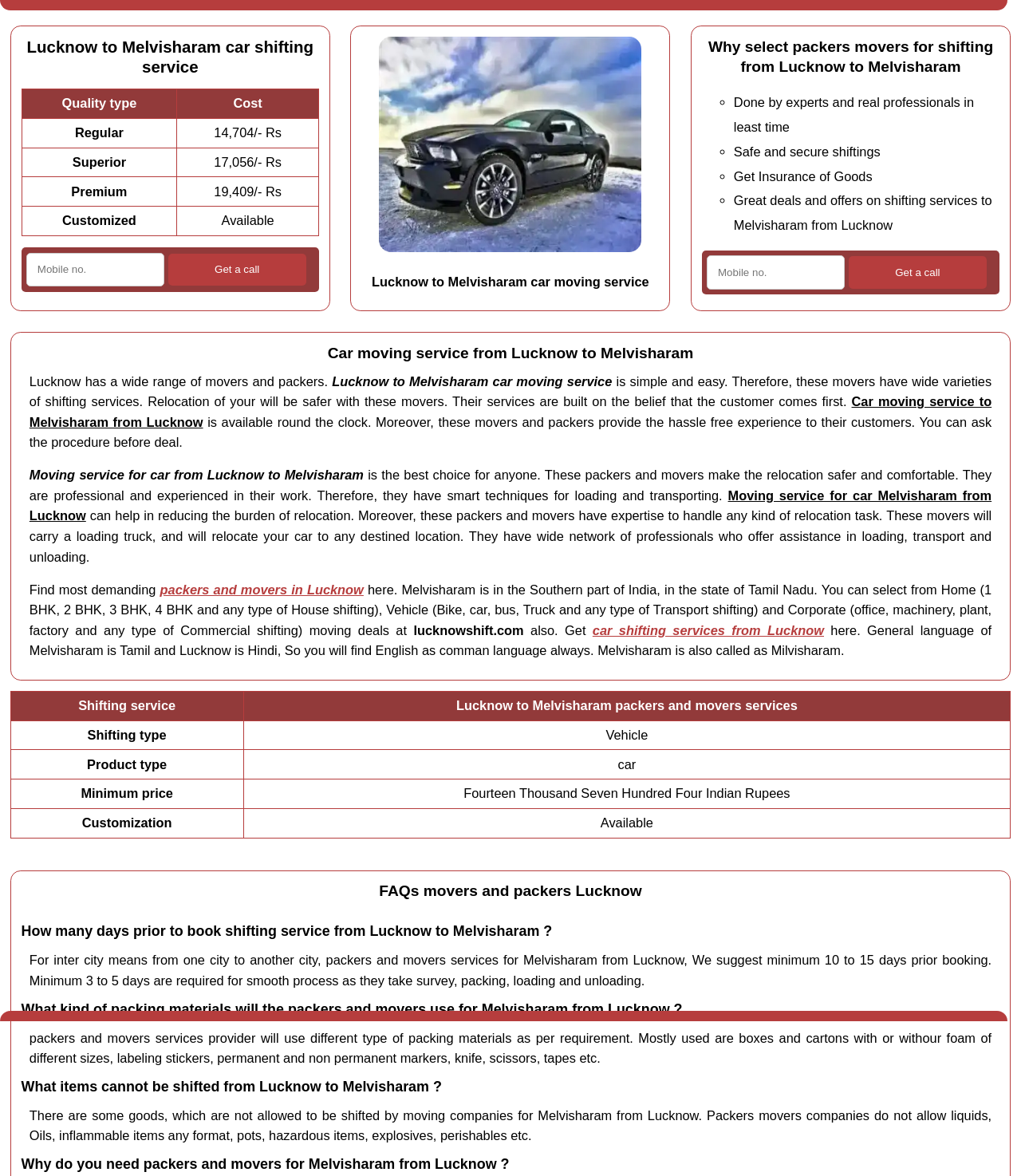From the image, can you give a detailed response to the question below:
What is the minimum price for car shifting service from Lucknow to Melvisharam?

I found the answer in the table section of the webpage, where it lists the details of the car shifting service. The minimum price is mentioned as Fourteen Thousand Seven Hundred Four Indian Rupees.